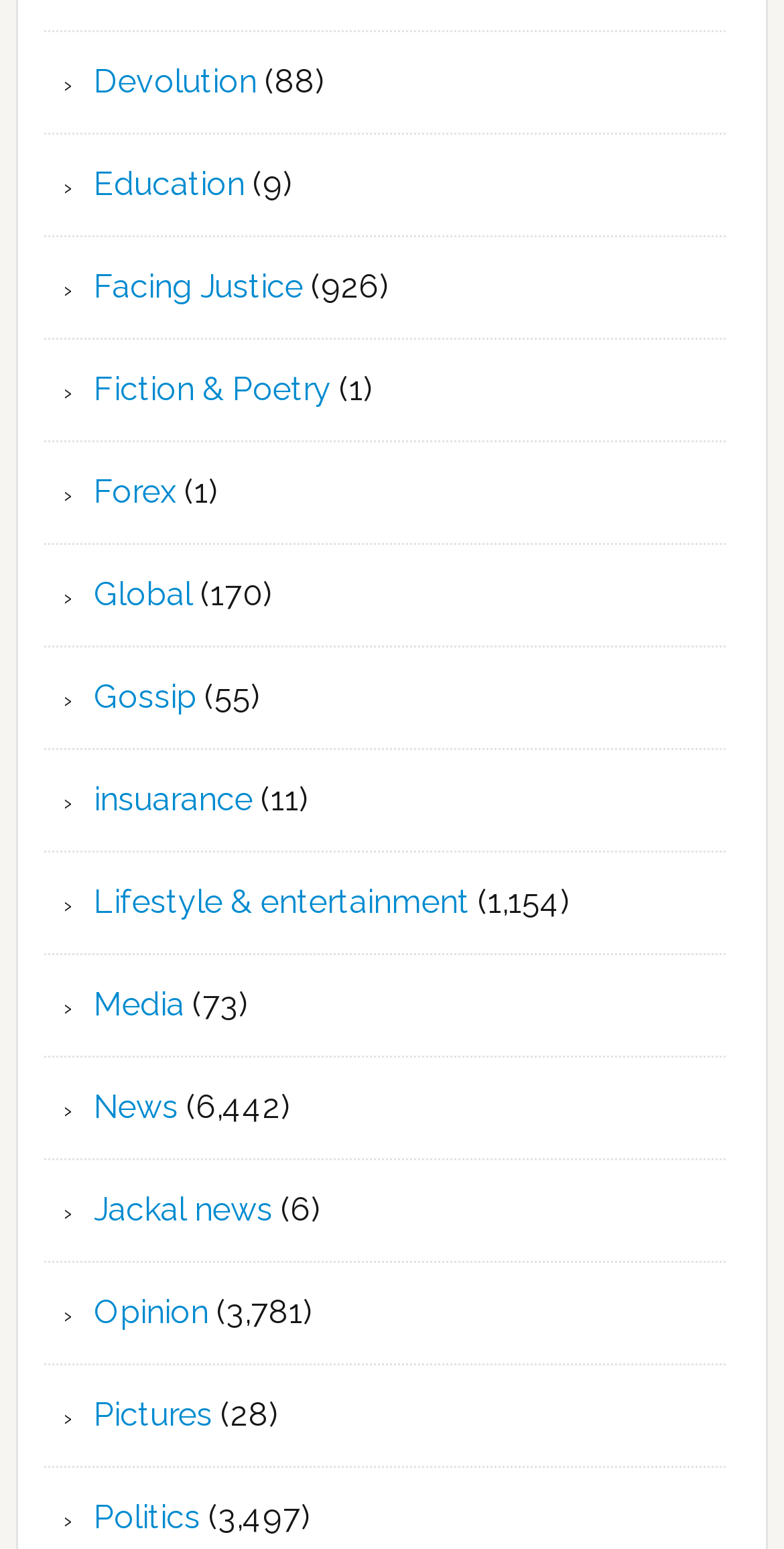Locate the bounding box coordinates of the clickable area to execute the instruction: "Explore Fiction & Poetry". Provide the coordinates as four float numbers between 0 and 1, represented as [left, top, right, bottom].

[0.12, 0.239, 0.423, 0.264]